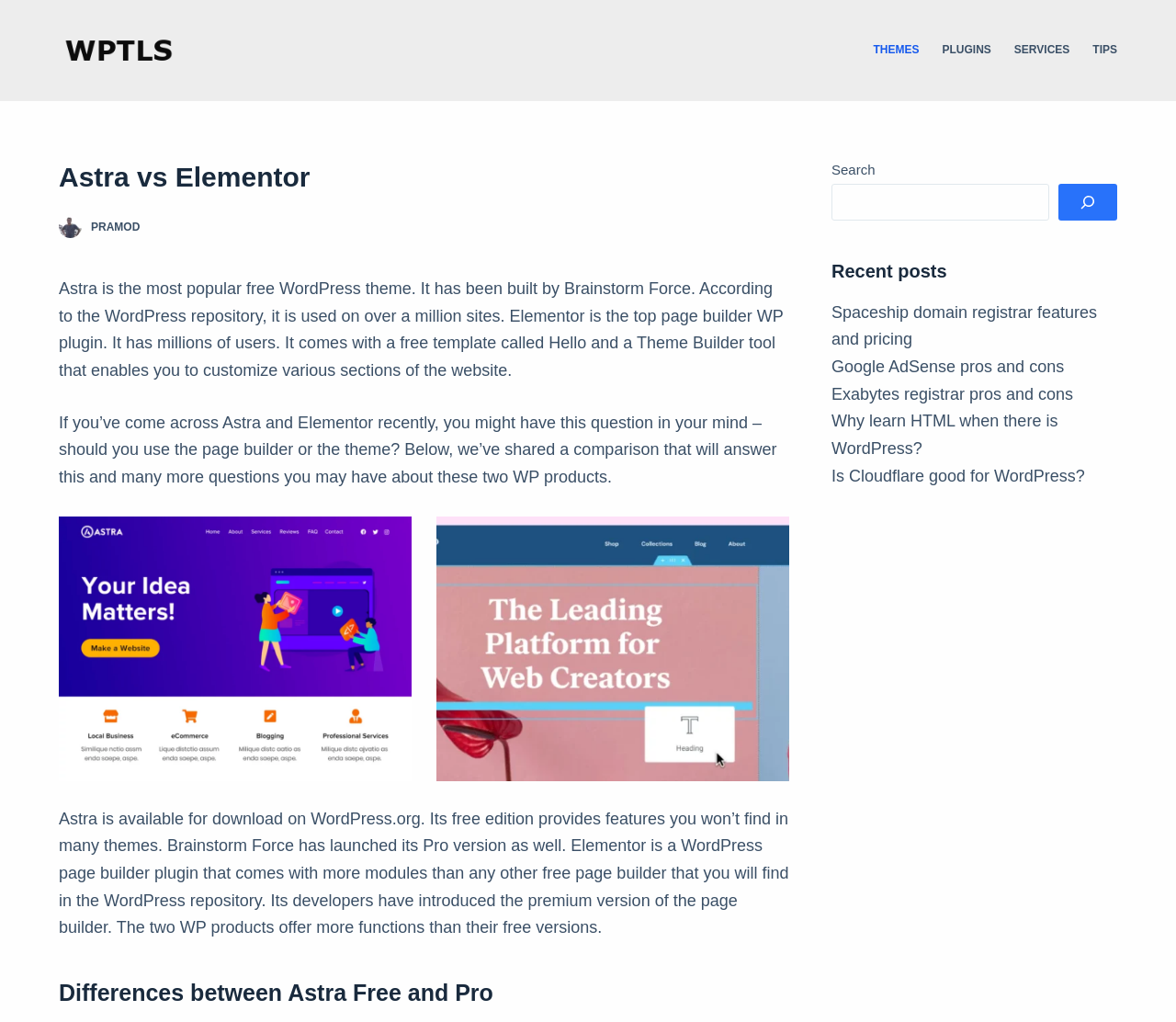Find the bounding box coordinates for the area that must be clicked to perform this action: "Read the 'Astra vs Elementor' heading".

[0.05, 0.153, 0.671, 0.193]